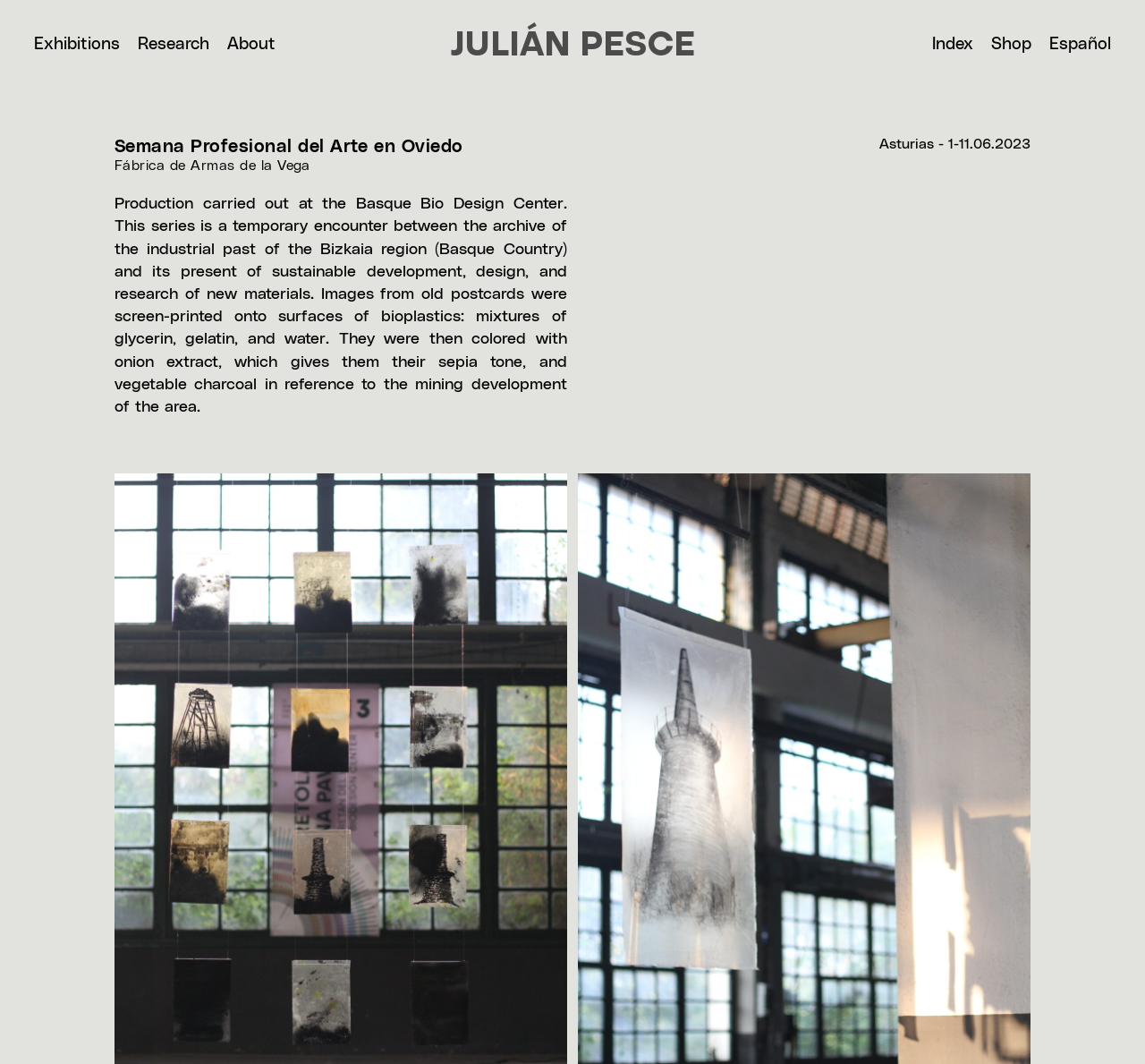What is the color tone of the images?
Offer a detailed and exhaustive answer to the question.

The color tone of the images is obtained from the StaticText element with the description of the production process, which mentions that the images were colored with onion extract, which gives them their sepia tone.